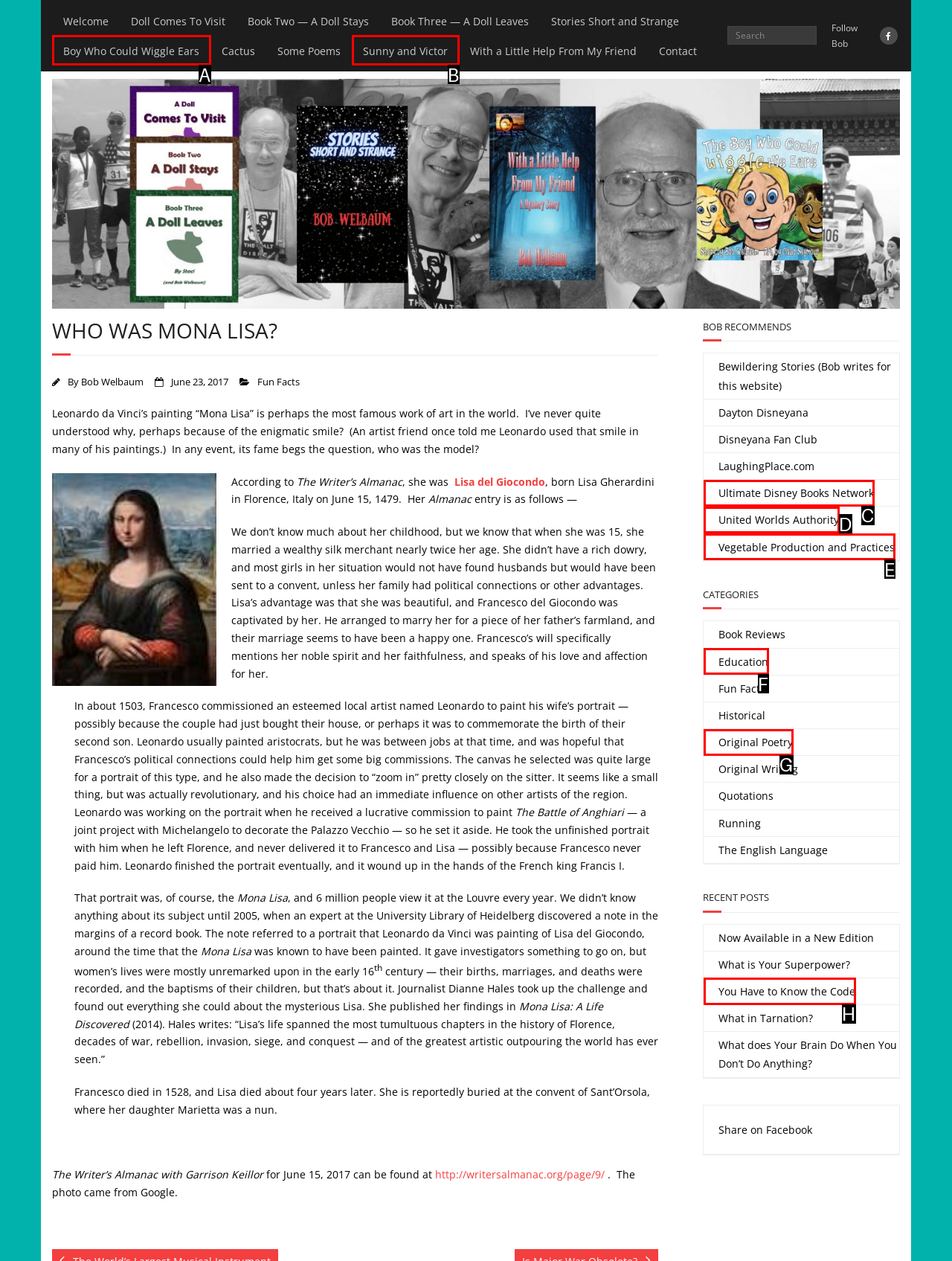From the options shown, which one fits the description: Vegetable Production and Practices? Respond with the appropriate letter.

E